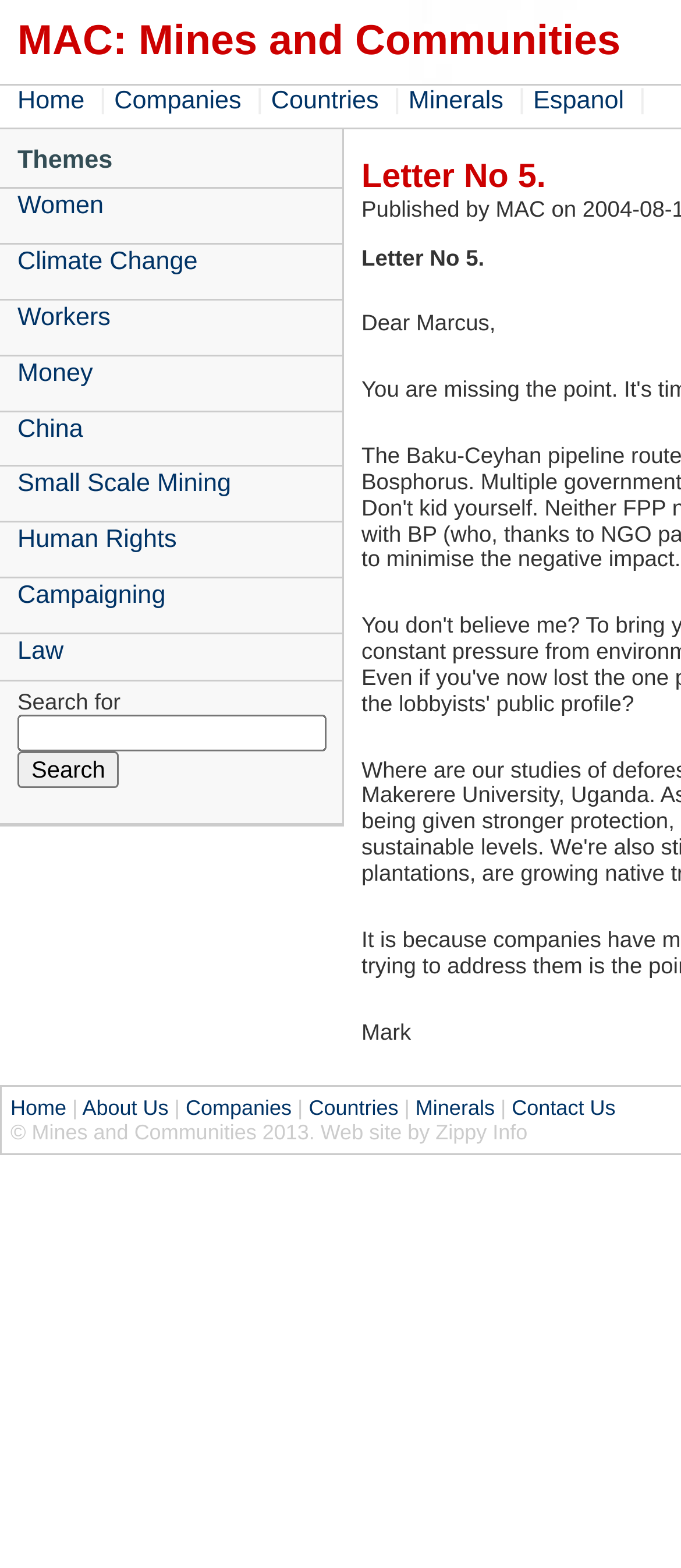Give a concise answer using one word or a phrase to the following question:
What is the first menu item?

Home